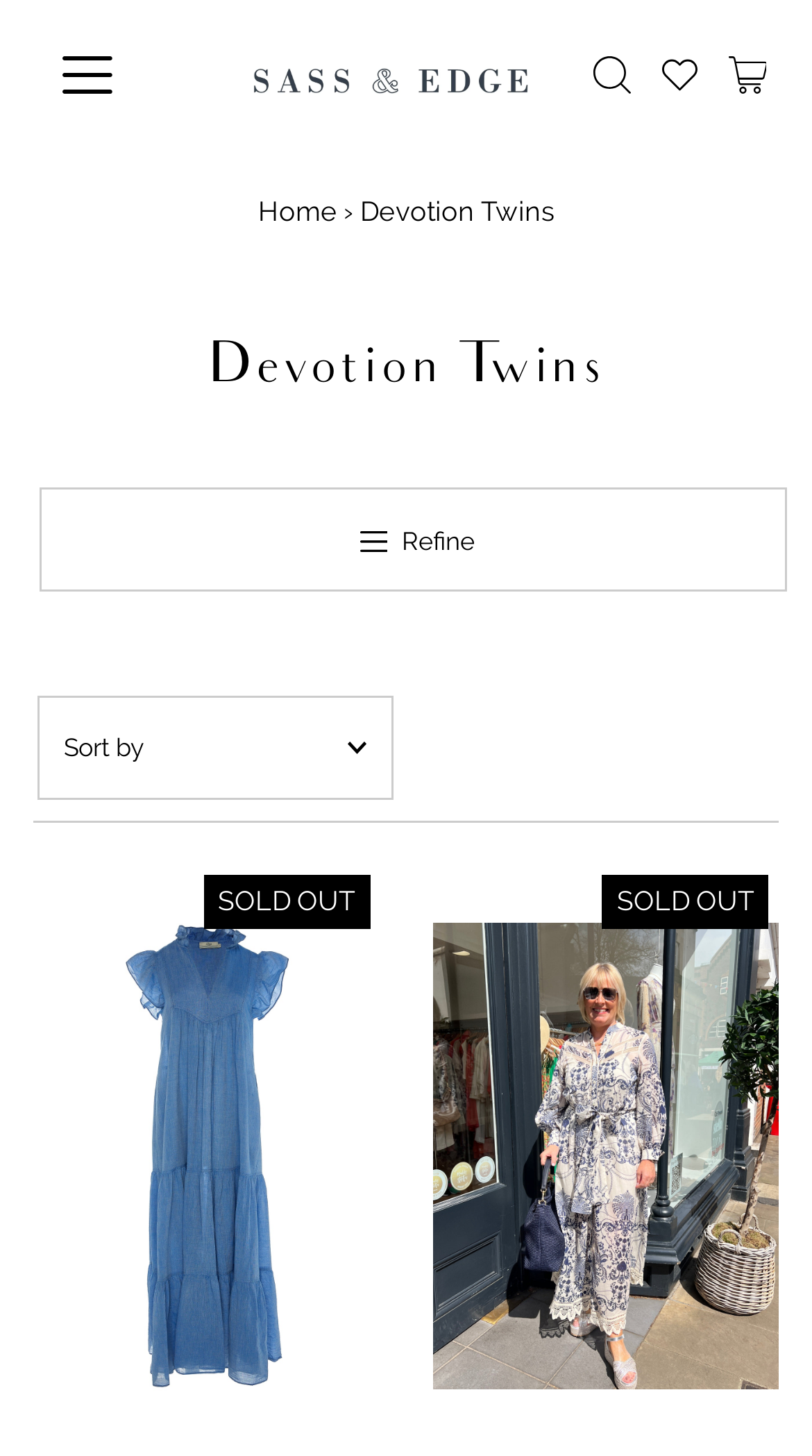Please give the bounding box coordinates of the area that should be clicked to fulfill the following instruction: "Open navigation". The coordinates should be in the format of four float numbers from 0 to 1, i.e., [left, top, right, bottom].

[0.059, 0.016, 0.229, 0.087]